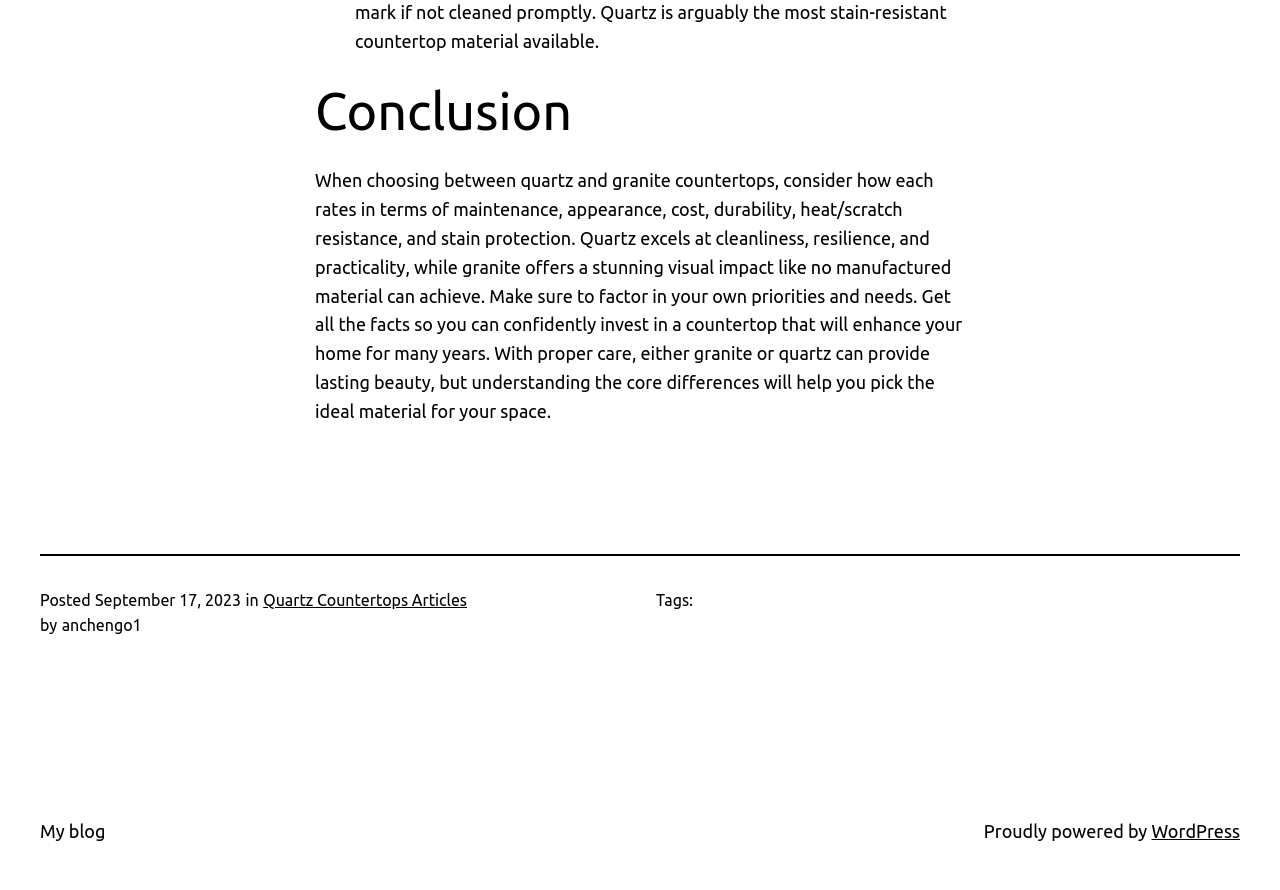Please answer the following question using a single word or phrase: 
What are the key factors to consider when choosing between quartz and granite countertops?

Maintenance, appearance, cost, durability, heat/scratch resistance, and stain protection